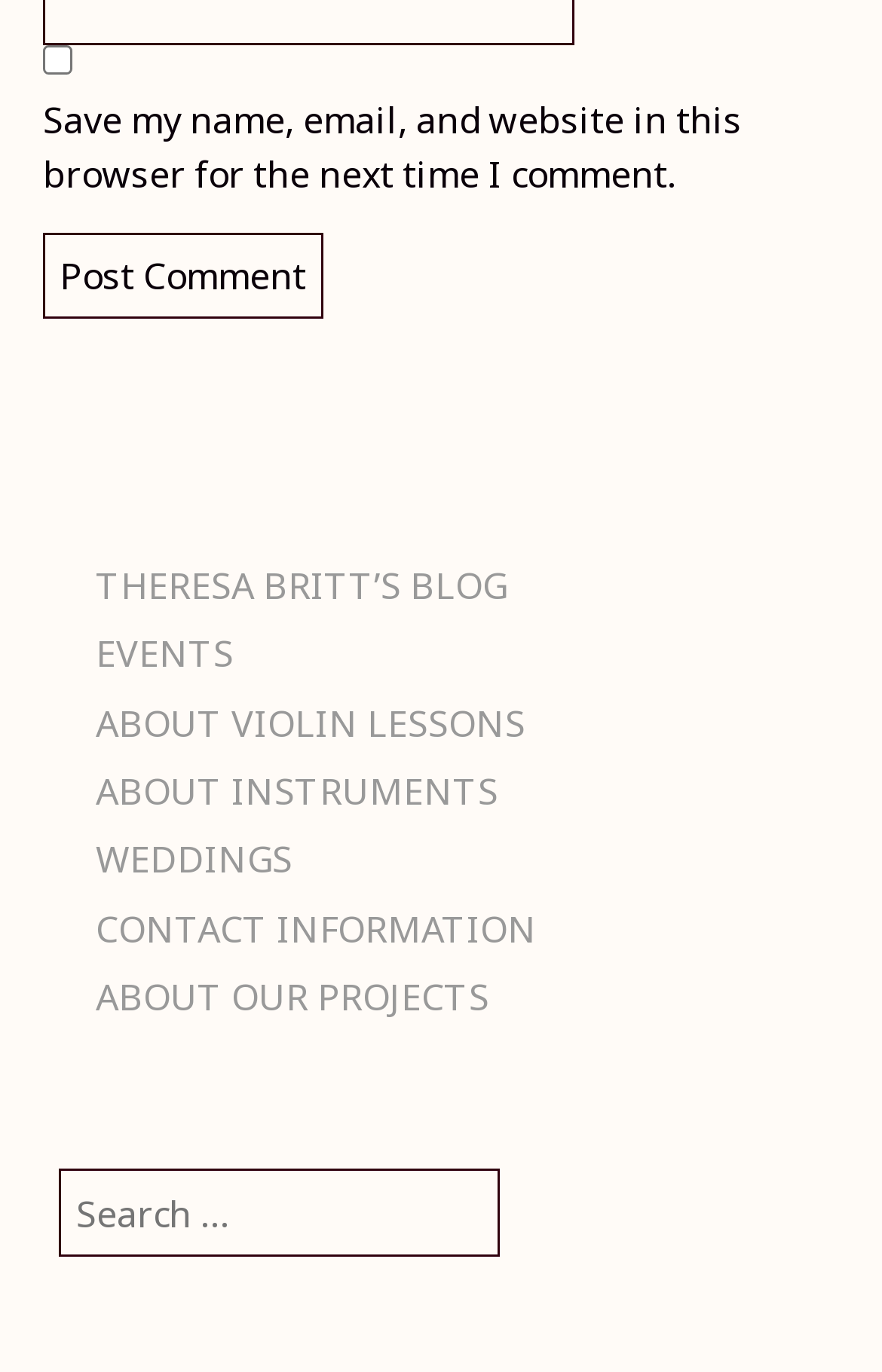Please identify the bounding box coordinates of the area that needs to be clicked to follow this instruction: "Contact via the contact information page".

[0.108, 0.659, 0.608, 0.695]